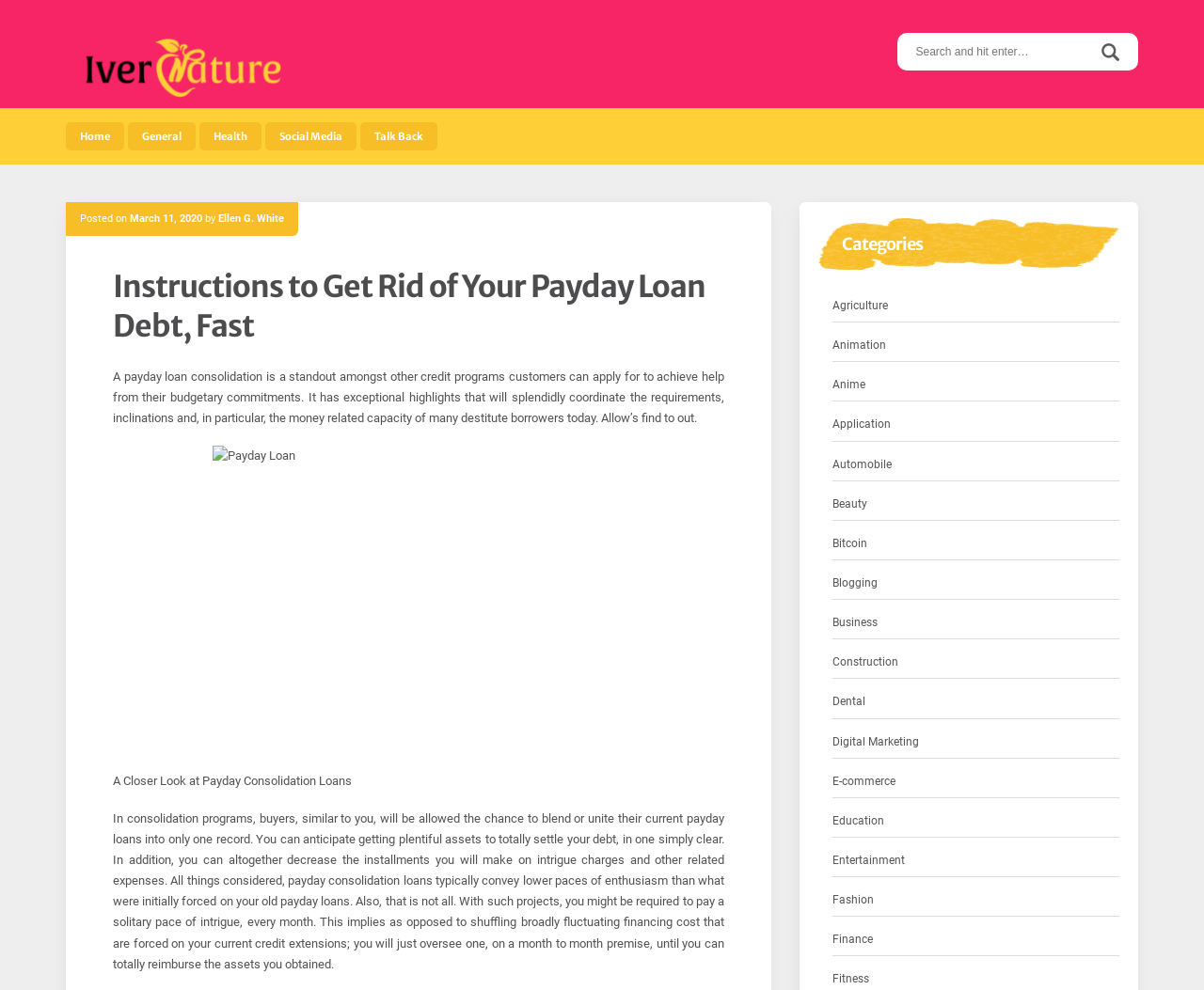Please pinpoint the bounding box coordinates for the region I should click to adhere to this instruction: "Search for something".

[0.723, 0.033, 0.945, 0.071]